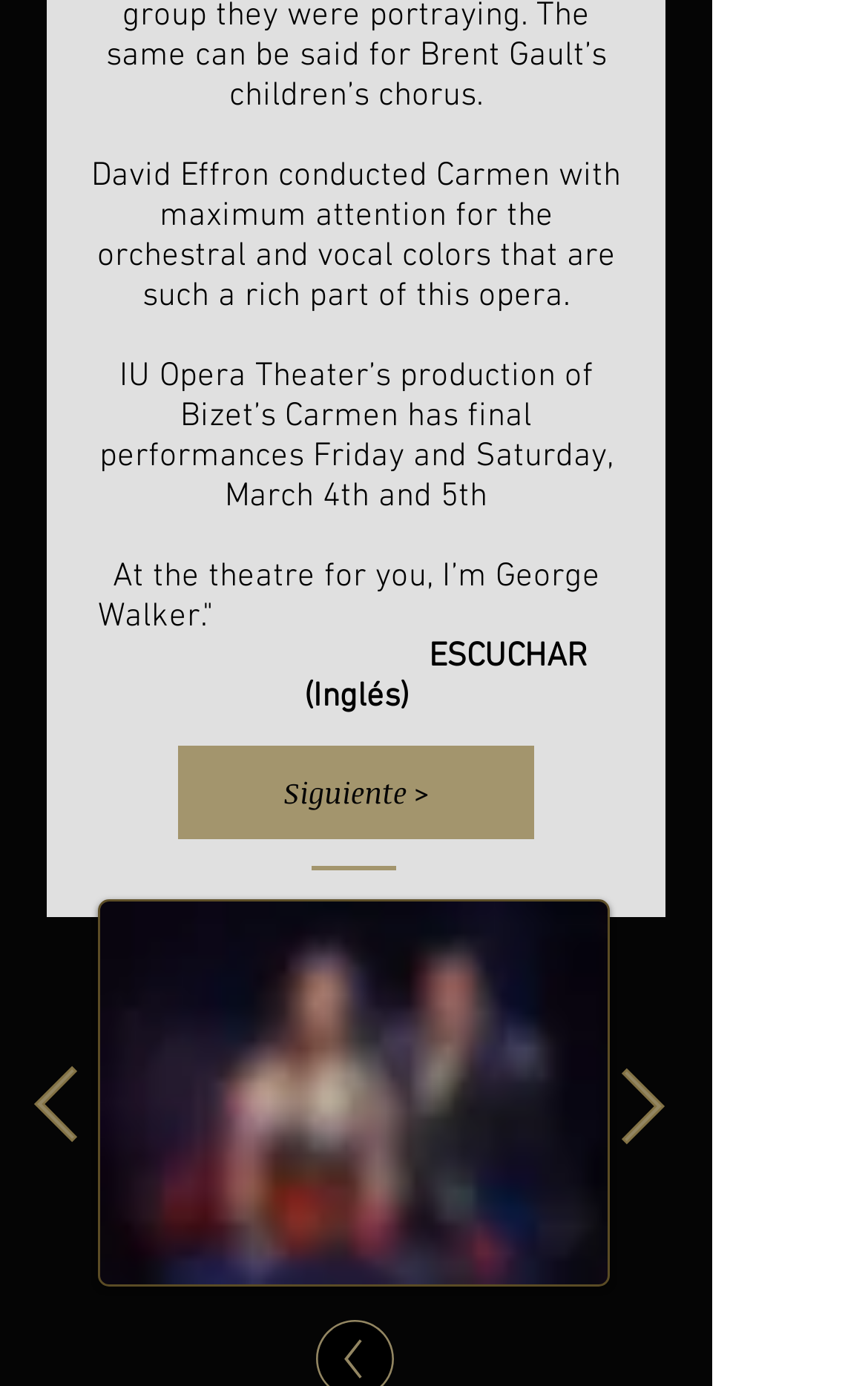Who is the author of the opera Carmen?
Use the screenshot to answer the question with a single word or phrase.

Bizet